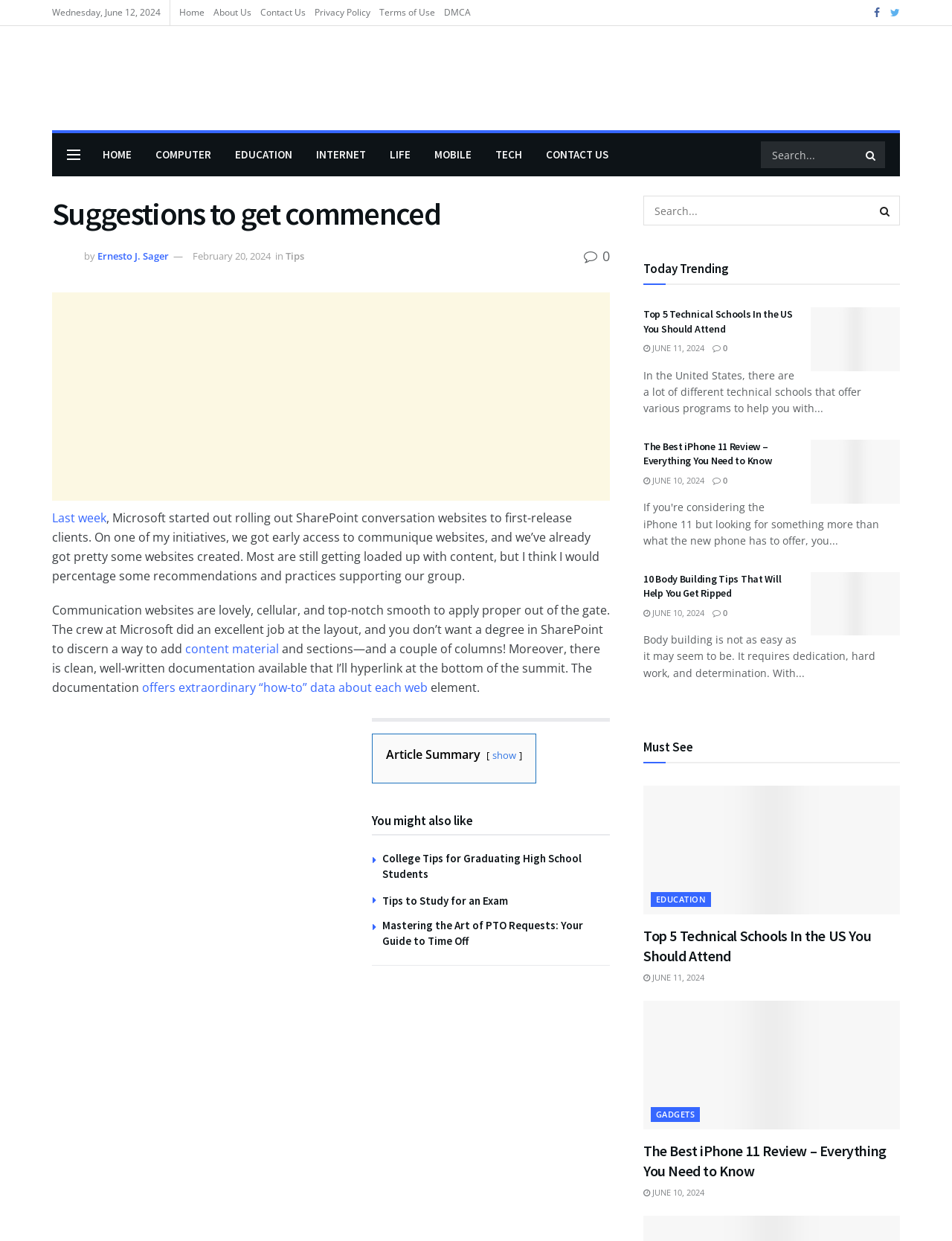Locate the UI element that matches the description parent_node: EDUCATION in the webpage screenshot. Return the bounding box coordinates in the format (top-left x, top-left y, bottom-right x, bottom-right y), with values ranging from 0 to 1.

[0.676, 0.633, 0.945, 0.737]